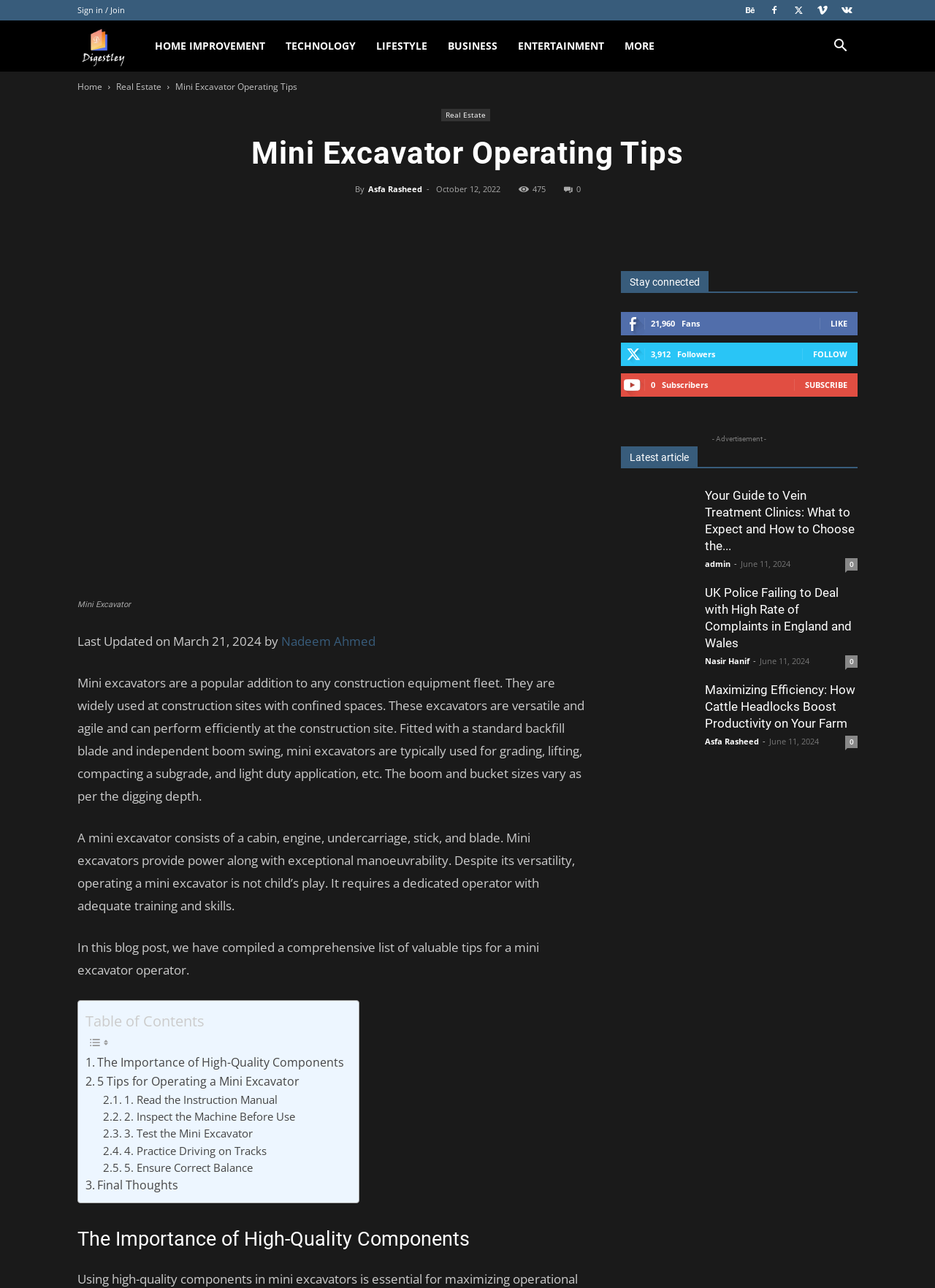Find the bounding box coordinates of the area to click in order to follow the instruction: "Search for something".

[0.88, 0.031, 0.917, 0.042]